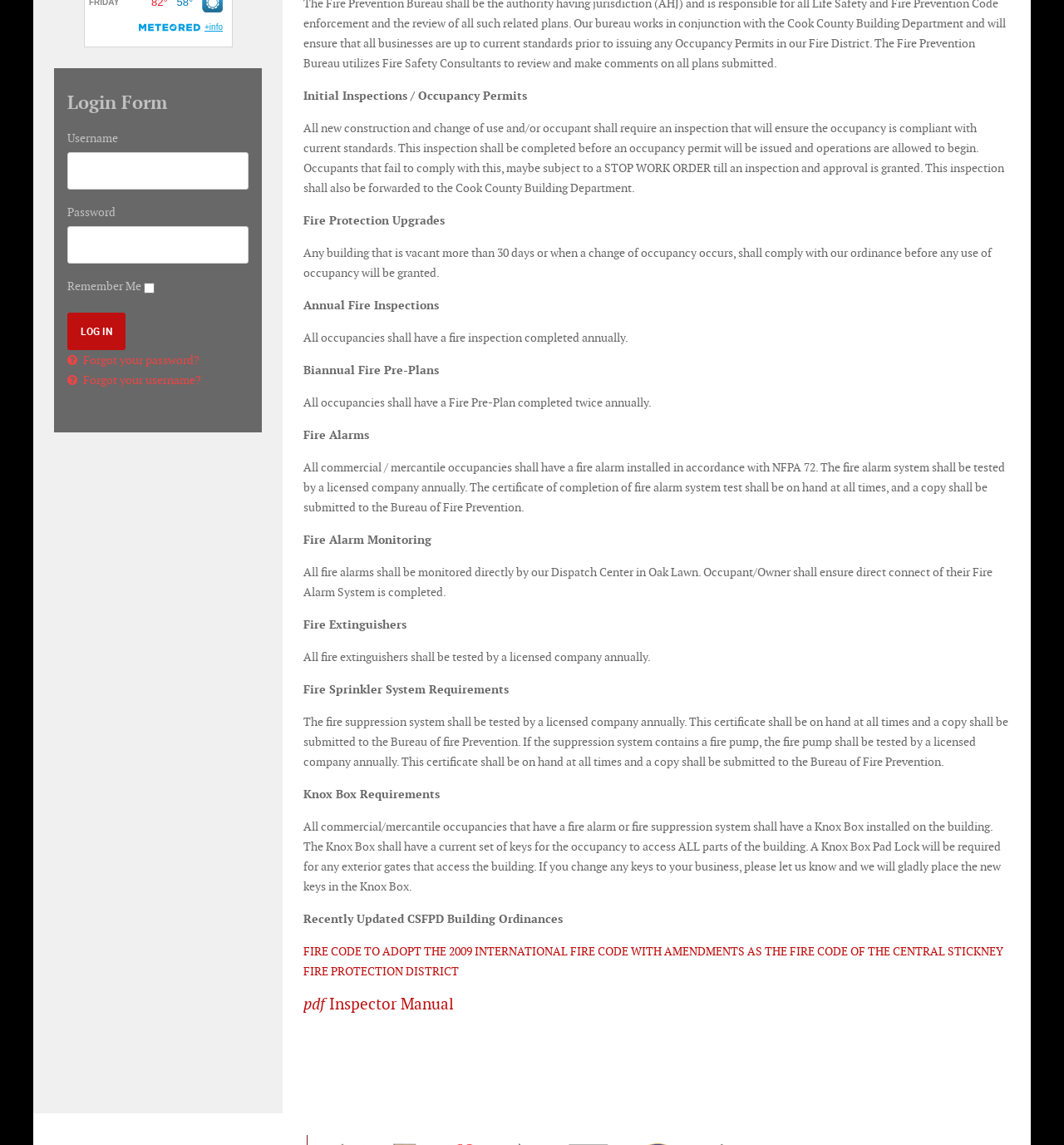Show the bounding box coordinates for the HTML element as described: "pdf".

[0.285, 0.868, 0.305, 0.885]